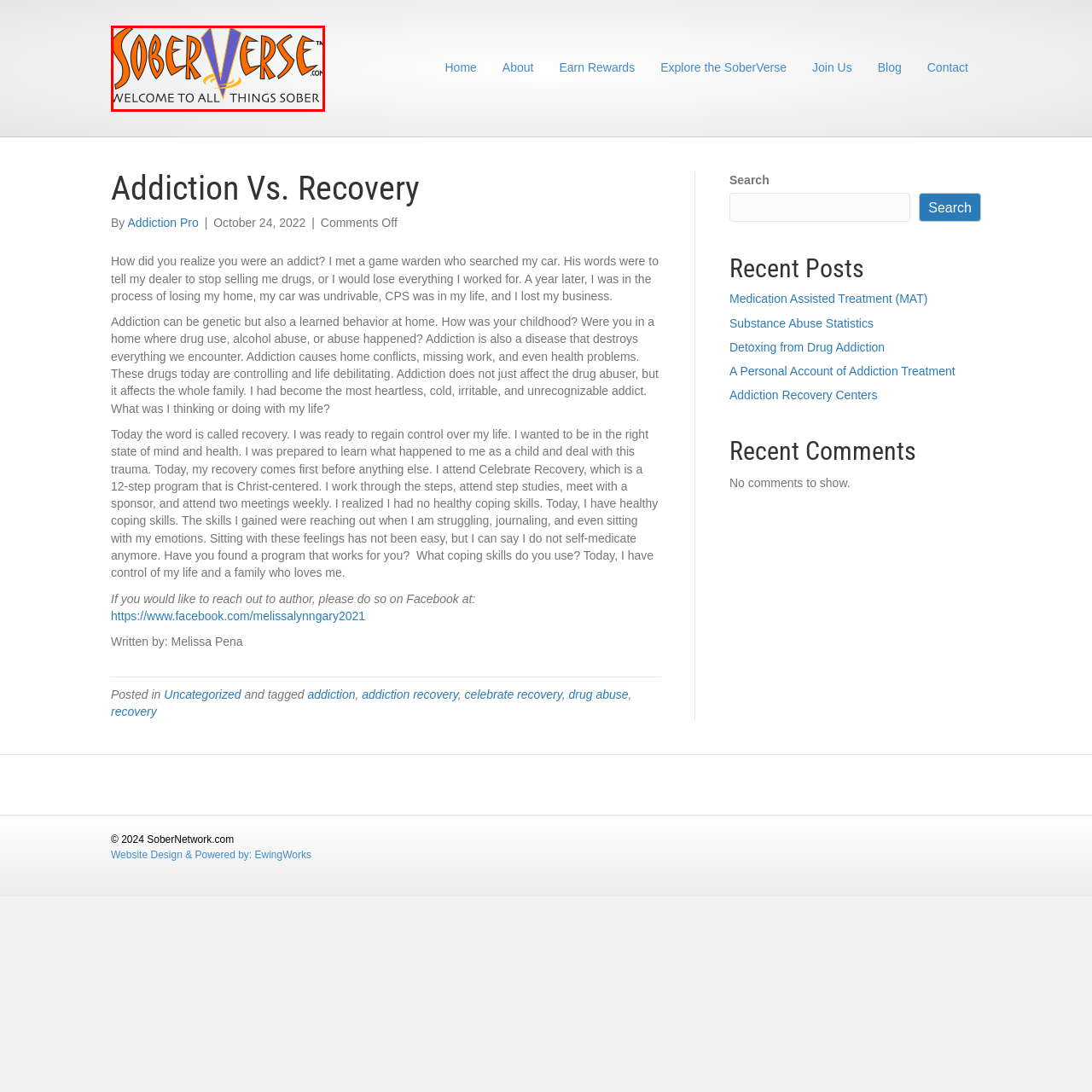What colors are used in the Soberverse logo?
Pay attention to the section of the image highlighted by the red bounding box and provide a comprehensive answer to the question.

The logo of Soberverse is designed with vibrant orange and purple text, which aims to engage viewers and convey a welcoming atmosphere for those navigating their journey to sobriety.